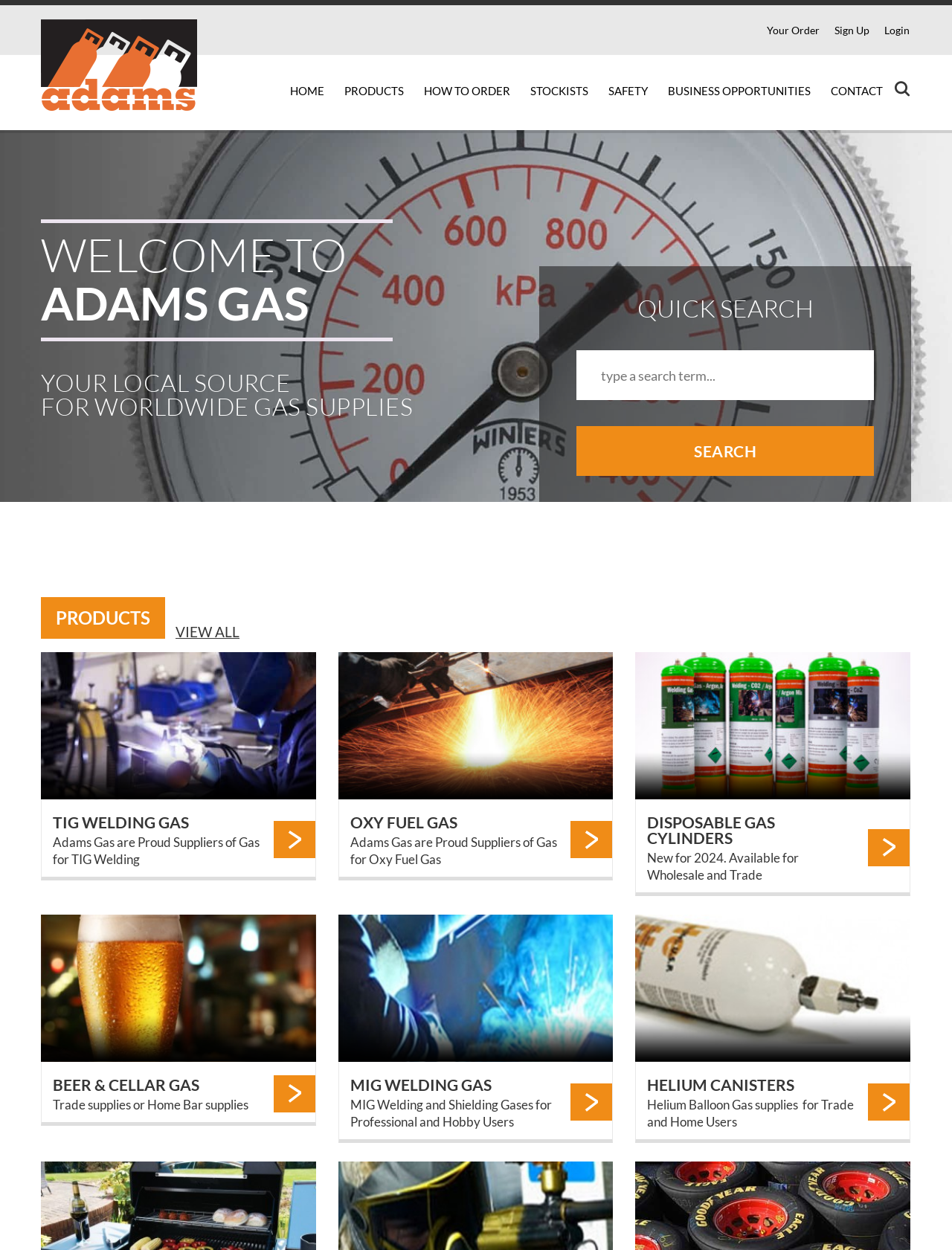Please provide a comprehensive answer to the question below using the information from the image: Is there a login feature?

I found a 'Login' link at the top right corner of the page, which suggests that there is a login feature available for users who have an account on the website.